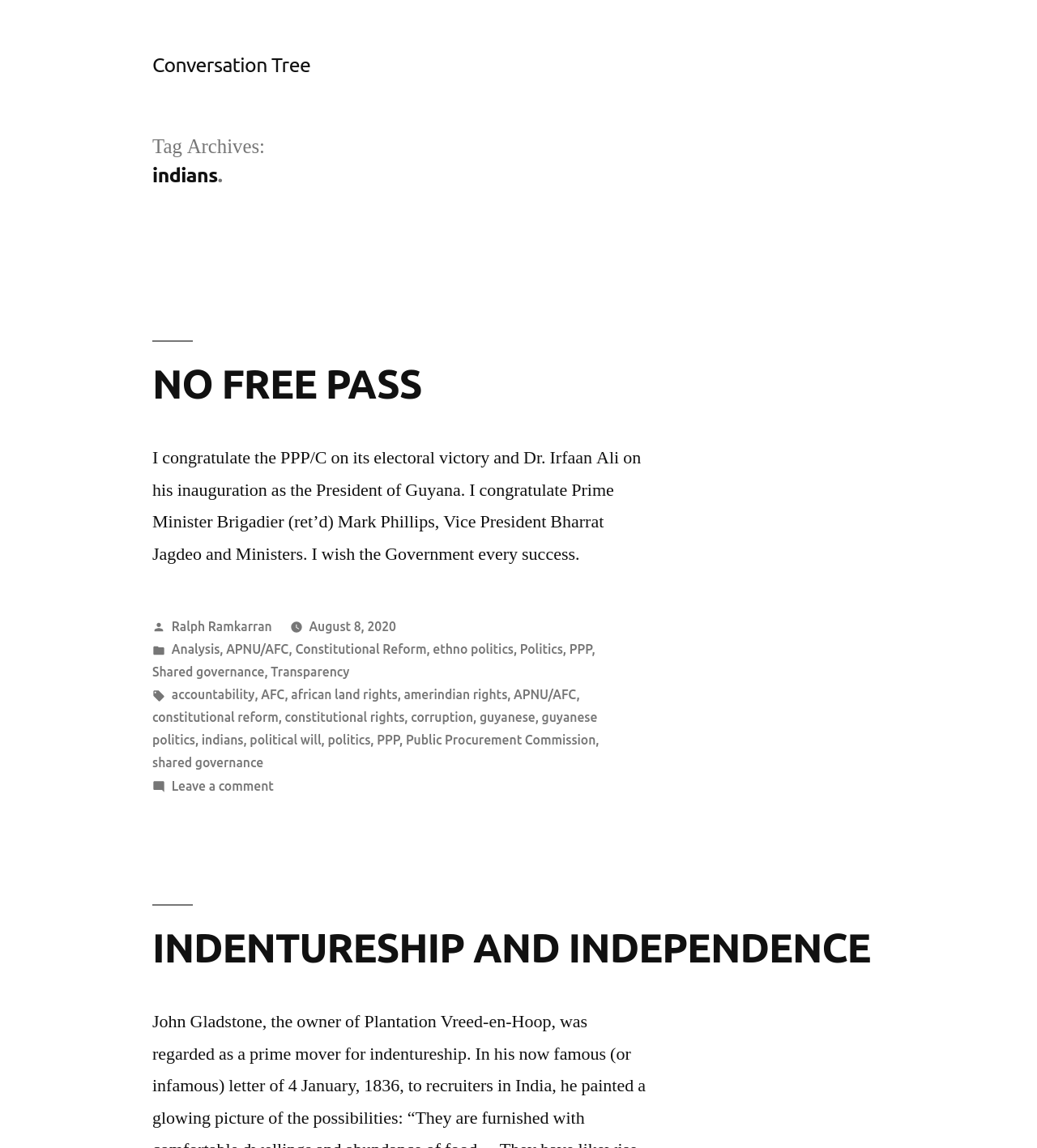Locate the bounding box coordinates of the element's region that should be clicked to carry out the following instruction: "Click on the 'NO FREE PASS' link". The coordinates need to be four float numbers between 0 and 1, i.e., [left, top, right, bottom].

[0.147, 0.315, 0.407, 0.353]